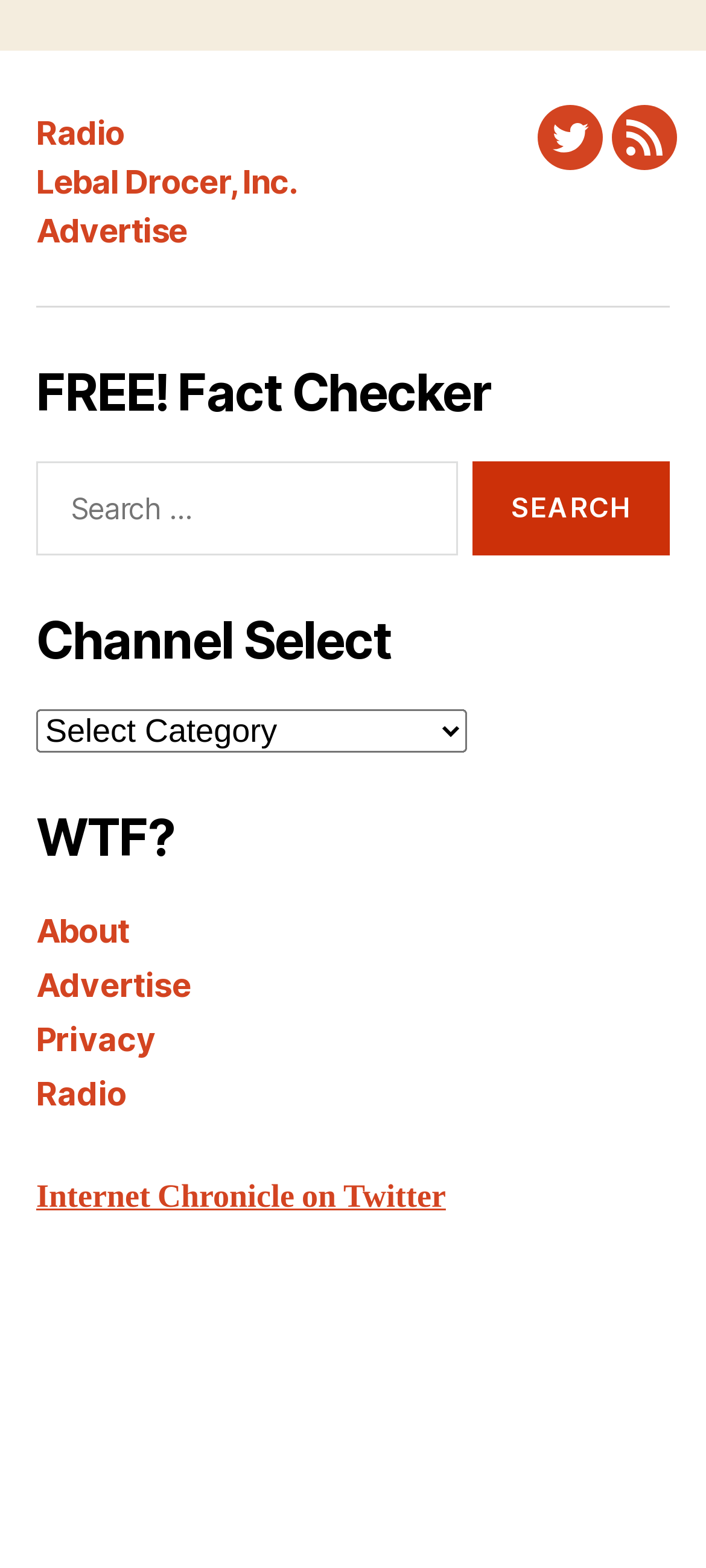Predict the bounding box coordinates of the UI element that matches this description: "About". The coordinates should be in the format [left, top, right, bottom] with each value between 0 and 1.

[0.051, 0.582, 0.184, 0.606]